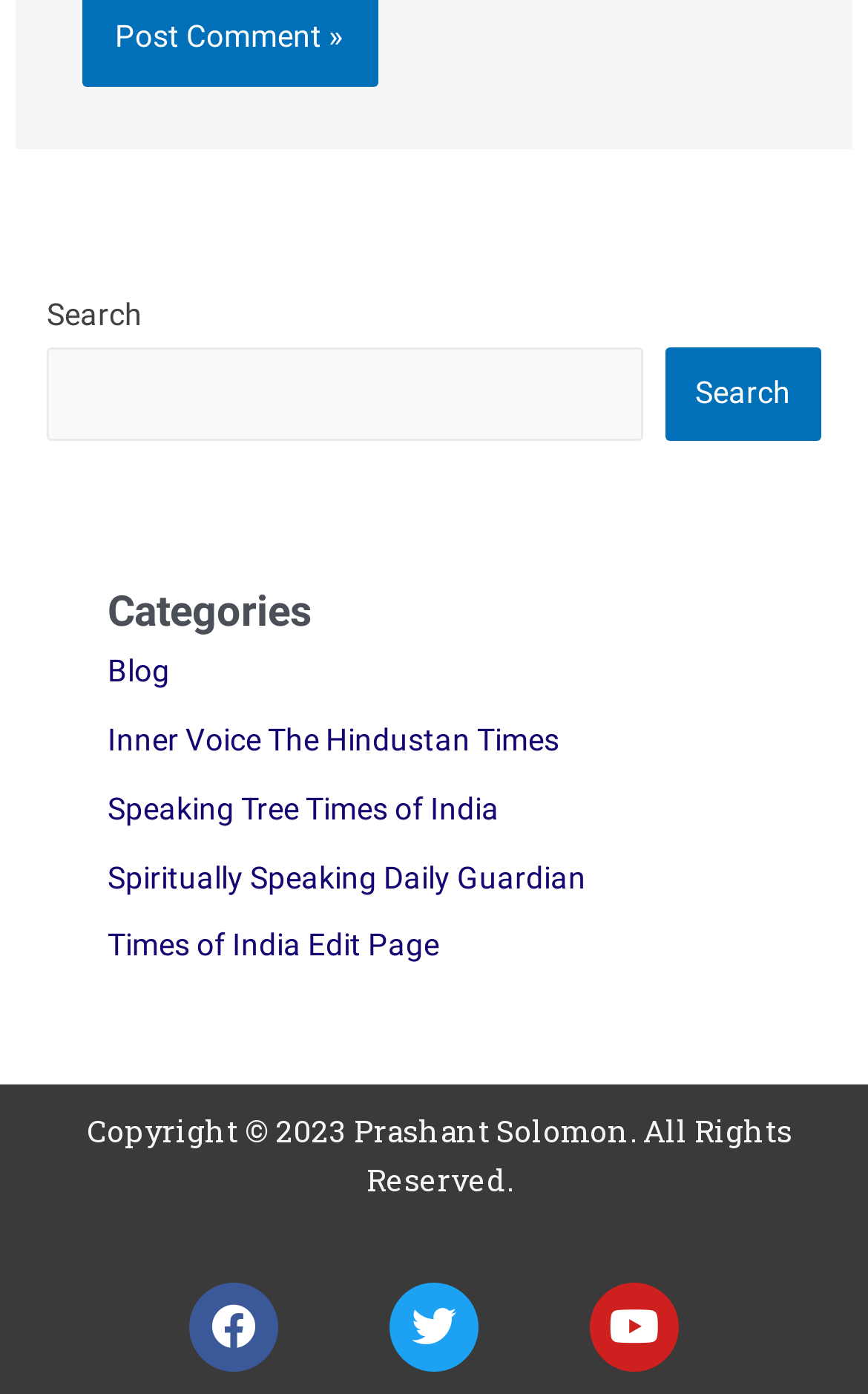Please give a short response to the question using one word or a phrase:
How many links are listed under the 'Categories' section?

5